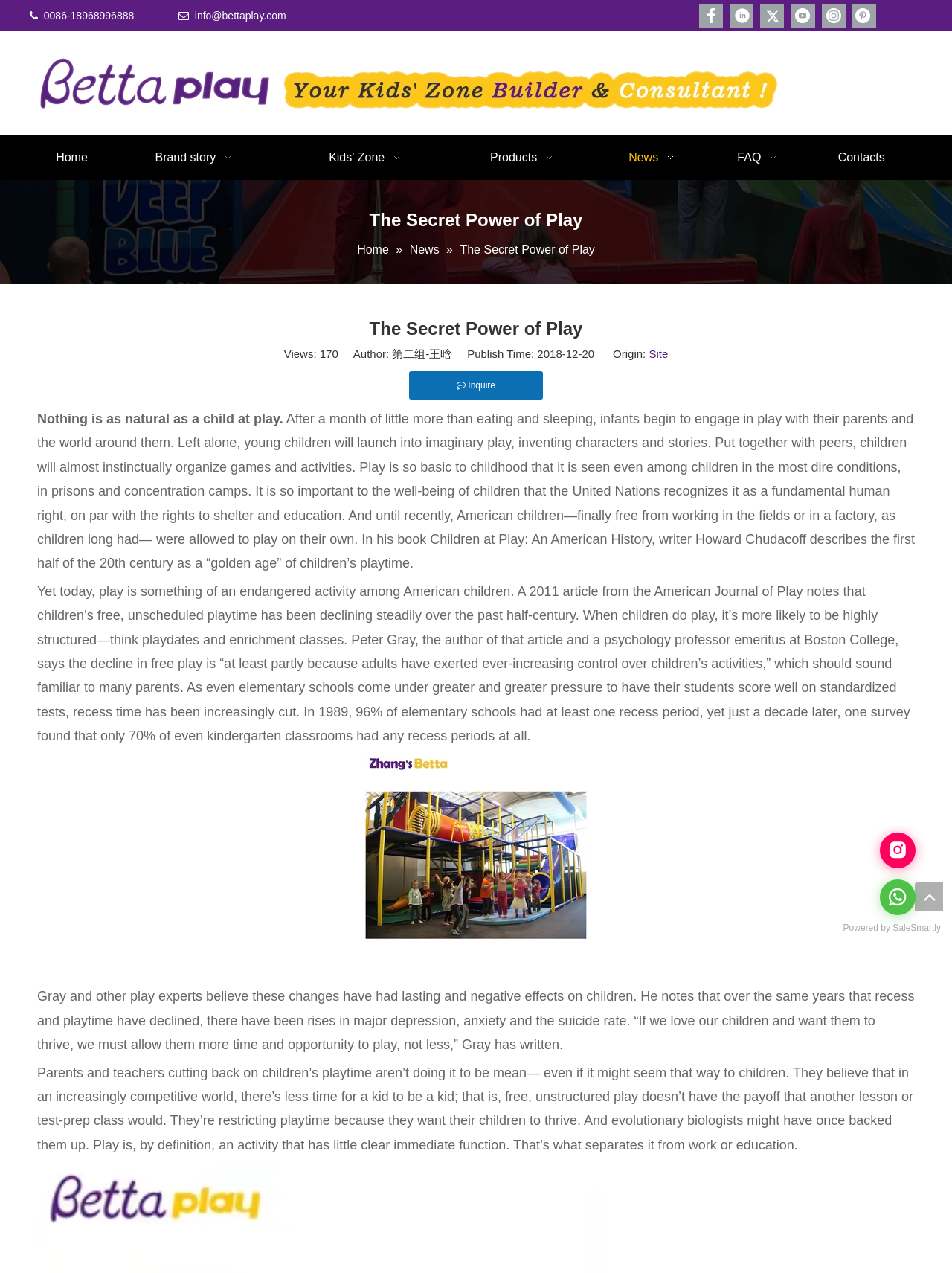What is the name of the social media platform at the far right?
Please ensure your answer to the question is detailed and covers all necessary aspects.

The social media platforms are listed at the top of the webpage, and the one at the far right is 'Pinterest'.